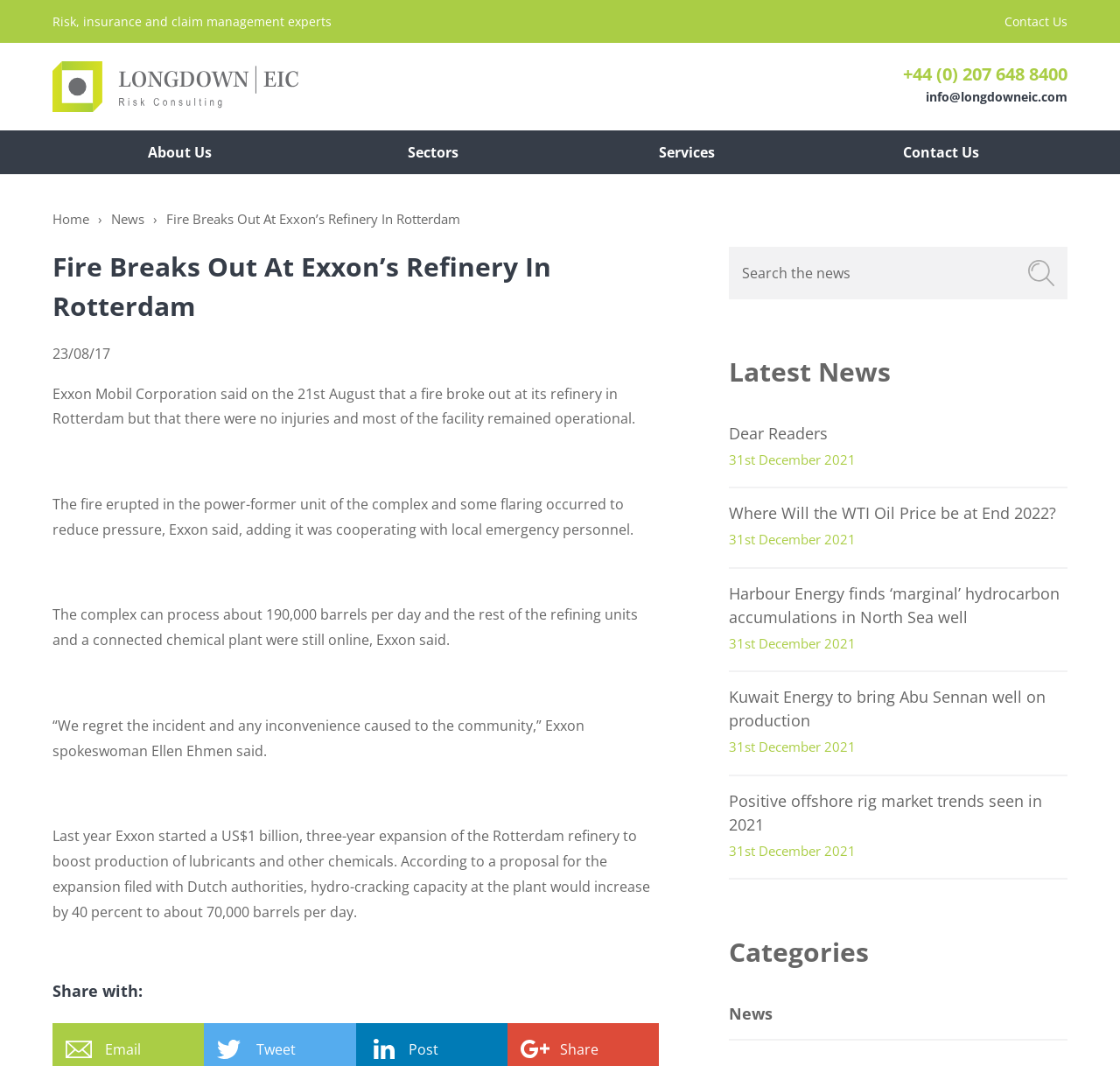What is the purpose of the search box on the webpage?
Could you answer the question in a detailed manner, providing as much information as possible?

I inferred the purpose of the search box by looking at its location on the webpage, which is at the top right corner, and its label 'Search for:', which suggests that it is used to search for news articles on the website.